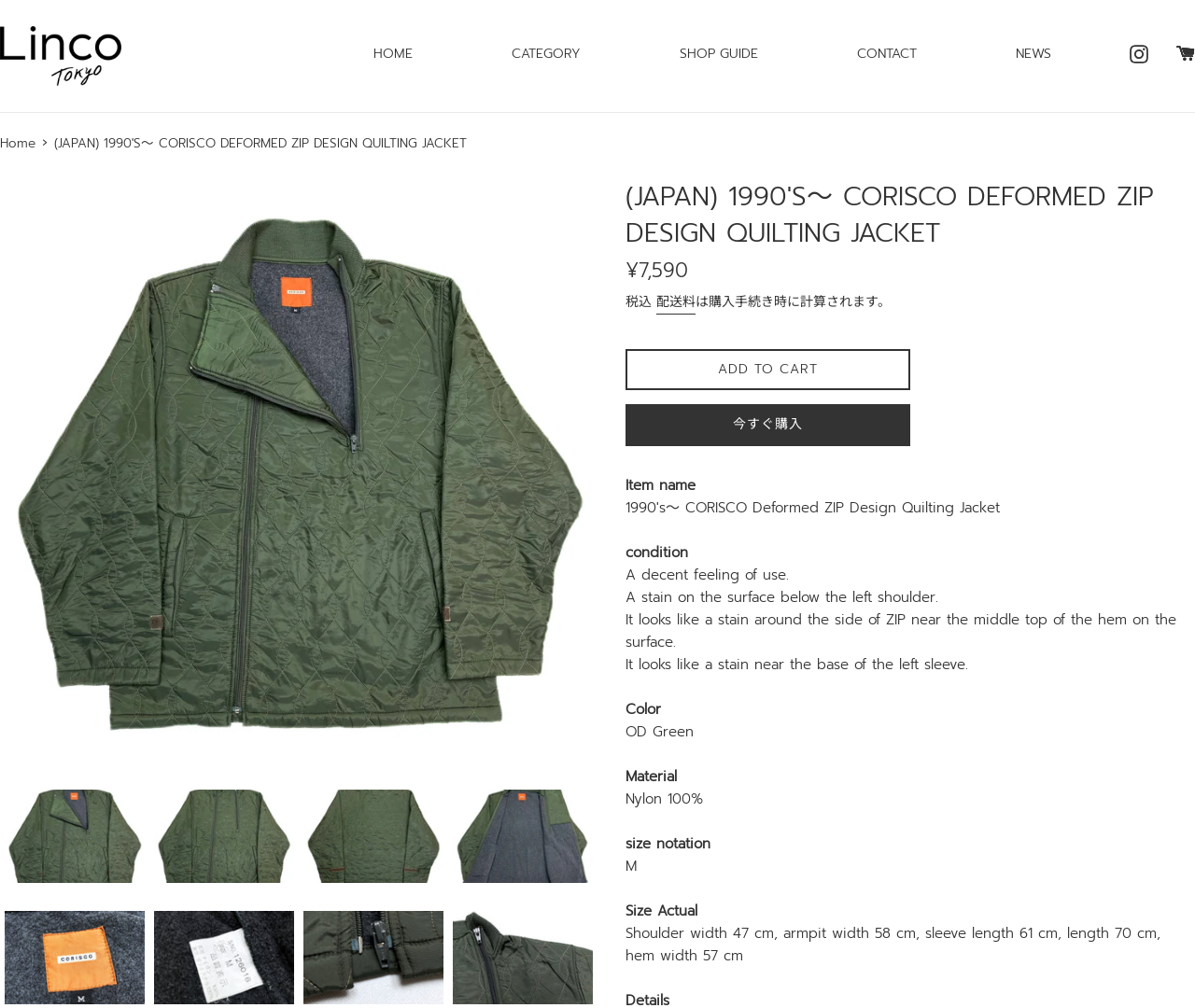Could you specify the bounding box coordinates for the clickable section to complete the following instruction: "Click the 'ADD TO CART' button"?

[0.523, 0.346, 0.762, 0.387]